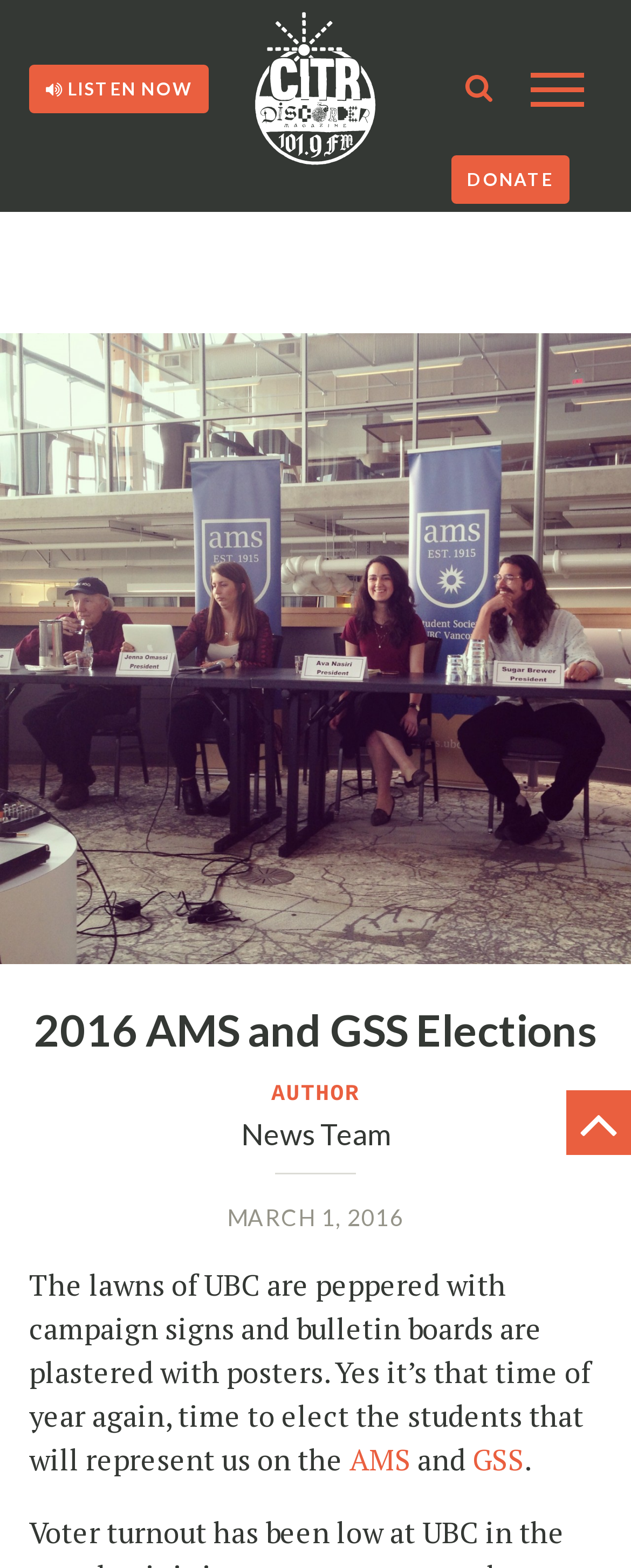What is the current date mentioned on the webpage?
Examine the image and provide an in-depth answer to the question.

The current date mentioned on the webpage can be found in the time element, which is 'MARCH 1, 2016'. This is located below the heading element and above the article text.